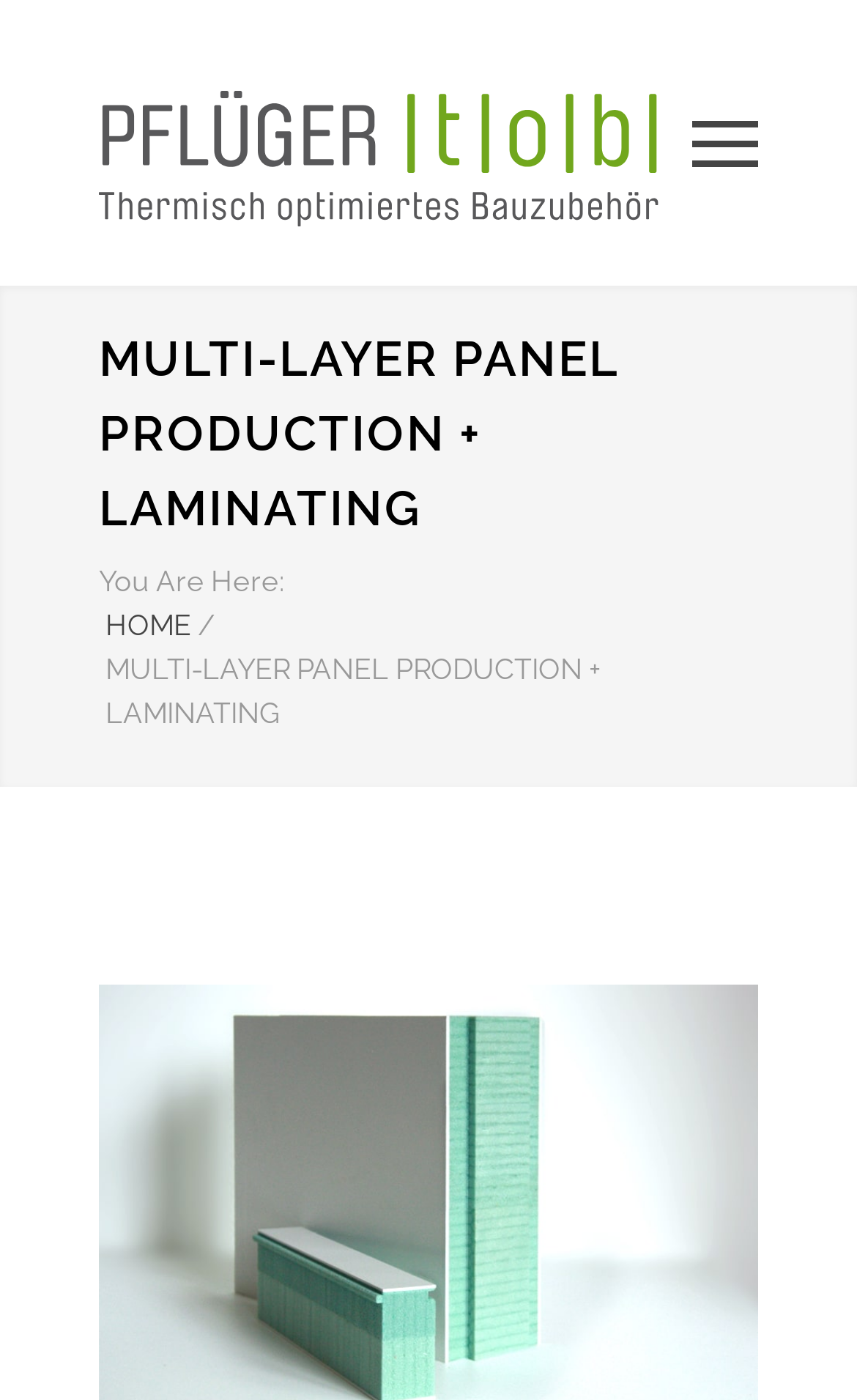From the webpage screenshot, predict the bounding box of the UI element that matches this description: "title="Pflüger TOB"".

[0.115, 0.041, 0.808, 0.163]